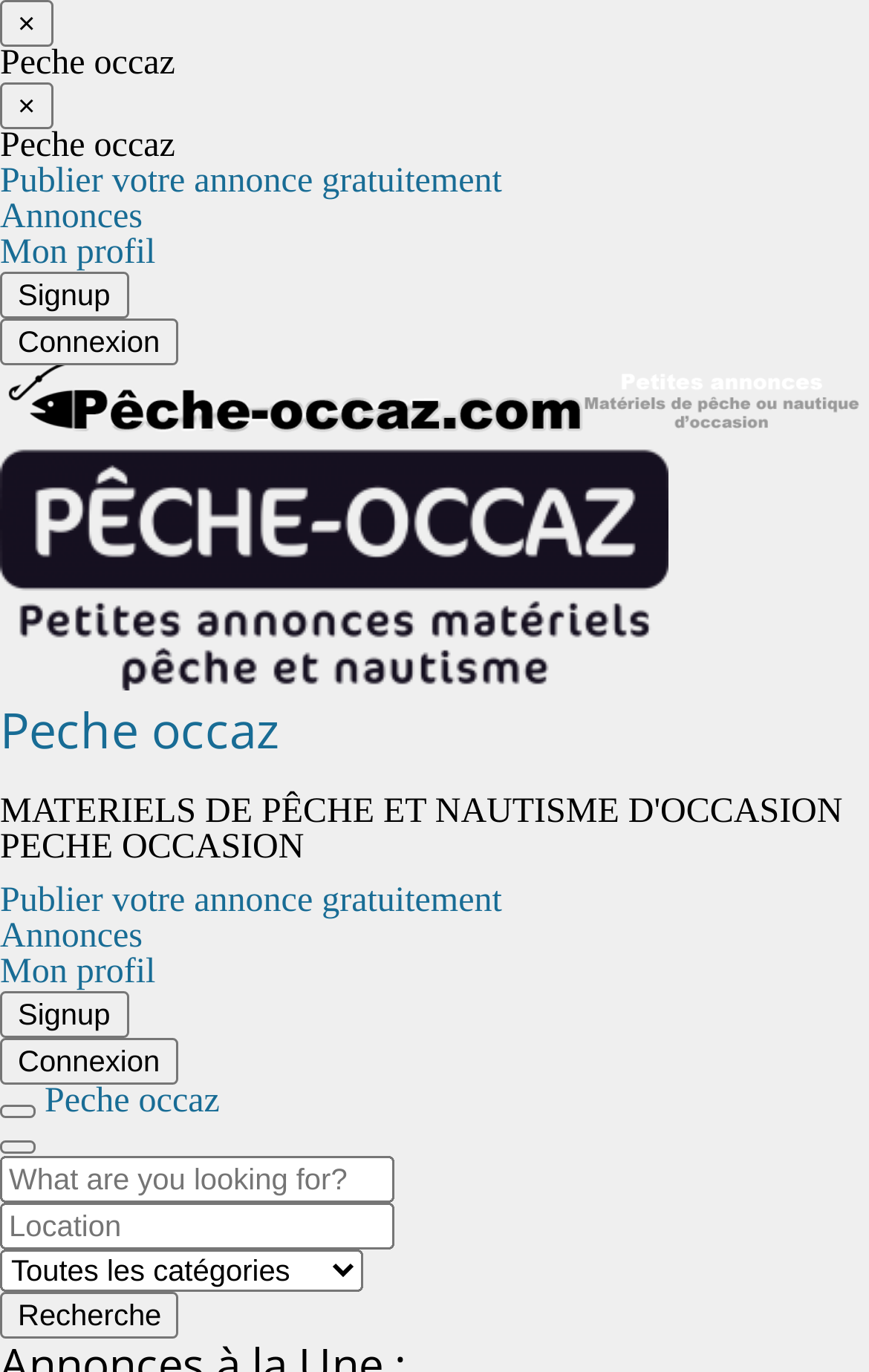Bounding box coordinates are given in the format (top-left x, top-left y, bottom-right x, bottom-right y). All values should be floating point numbers between 0 and 1. Provide the bounding box coordinate for the UI element described as: Connexion

[0.0, 0.235, 0.204, 0.263]